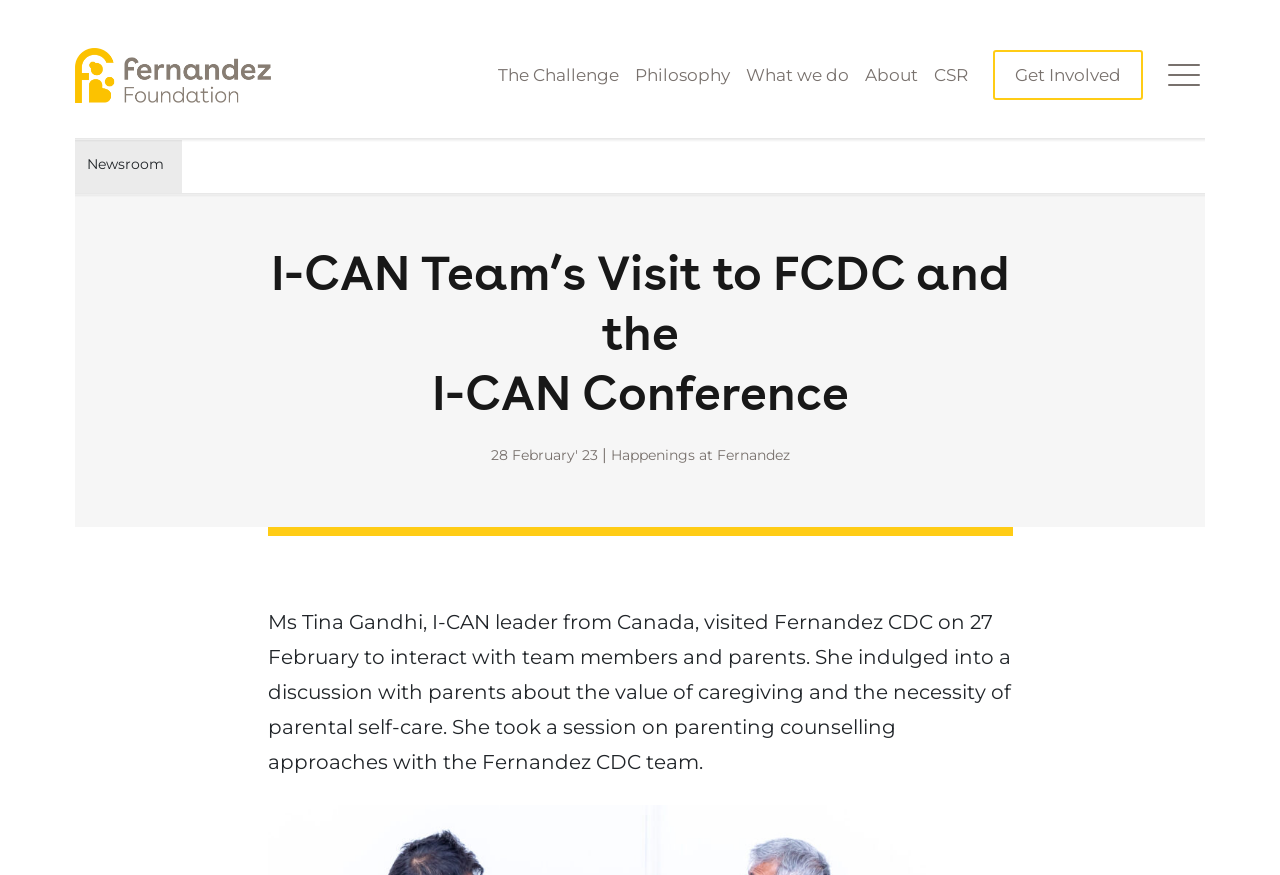Locate the UI element described by What we do and provide its bounding box coordinates. Use the format (top-left x, top-left y, bottom-right x, bottom-right y) with all values as floating point numbers between 0 and 1.

[0.574, 0.074, 0.664, 0.097]